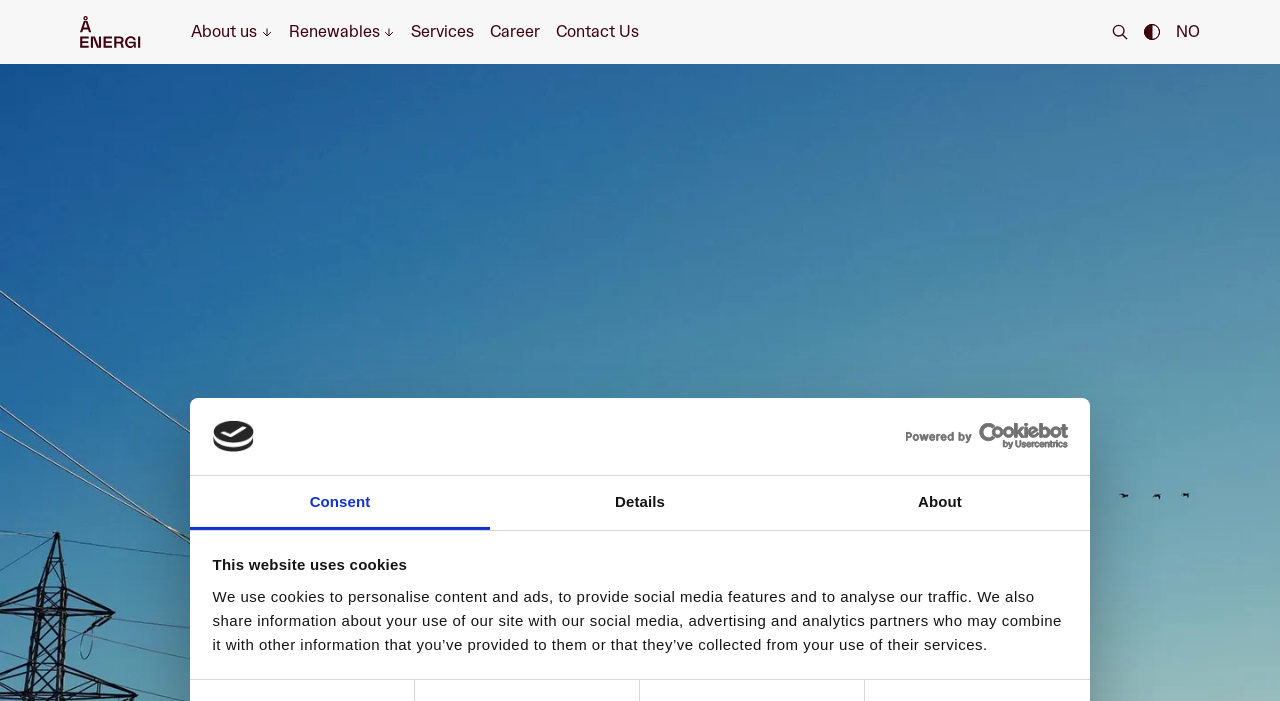How many links are there in the top navigation bar?
Please craft a detailed and exhaustive response to the question.

I counted the number of link elements within the top navigation bar, which are 'Services', 'Career', 'Contact Us', and 'NO', so there are 4 links in total.